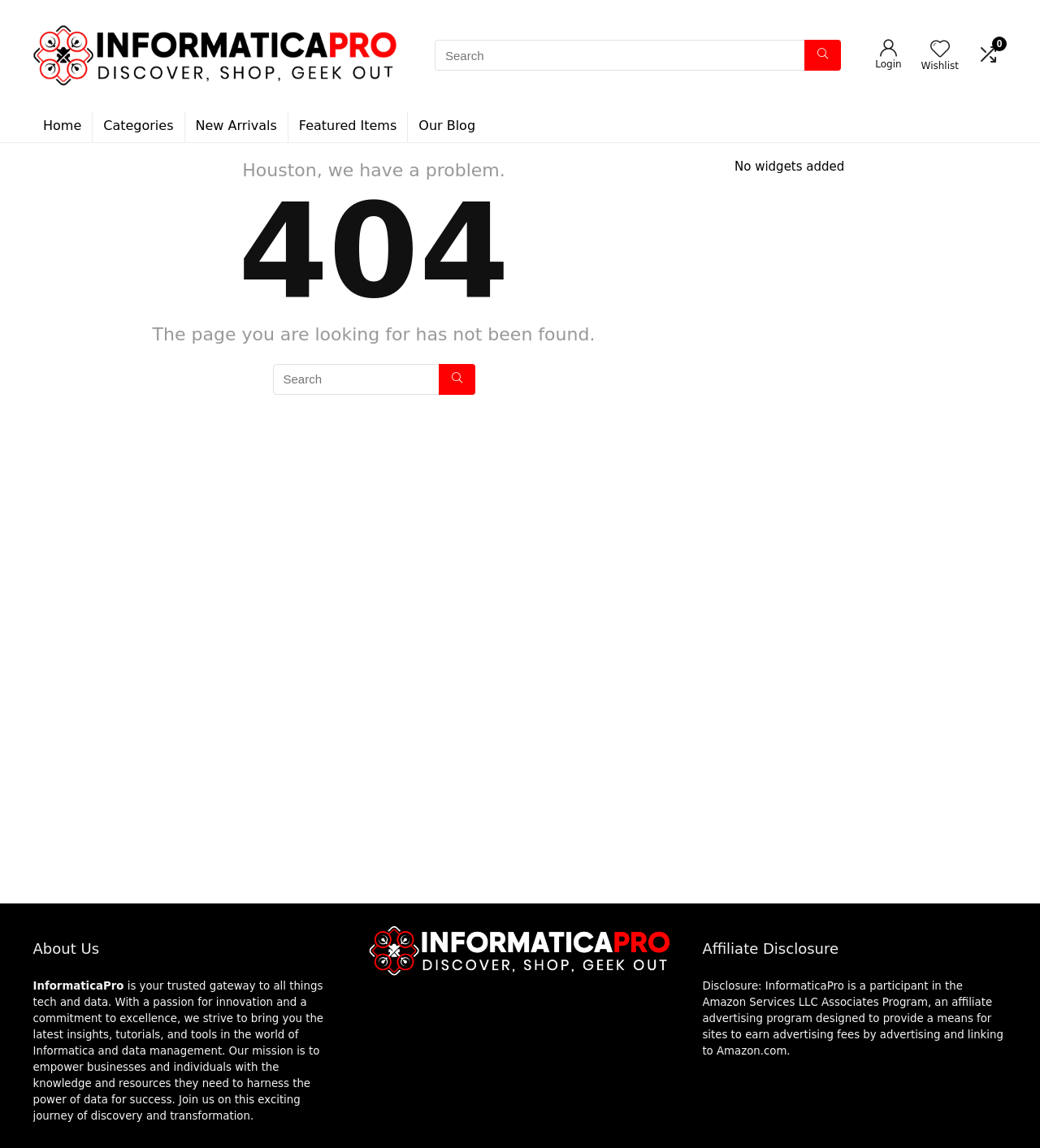What is the error message on the page?
Give a comprehensive and detailed explanation for the question.

The webpage displays an error message 'Houston, we have a problem.' followed by 'The page you are looking for has not been found.', indicating that the requested page could not be found.